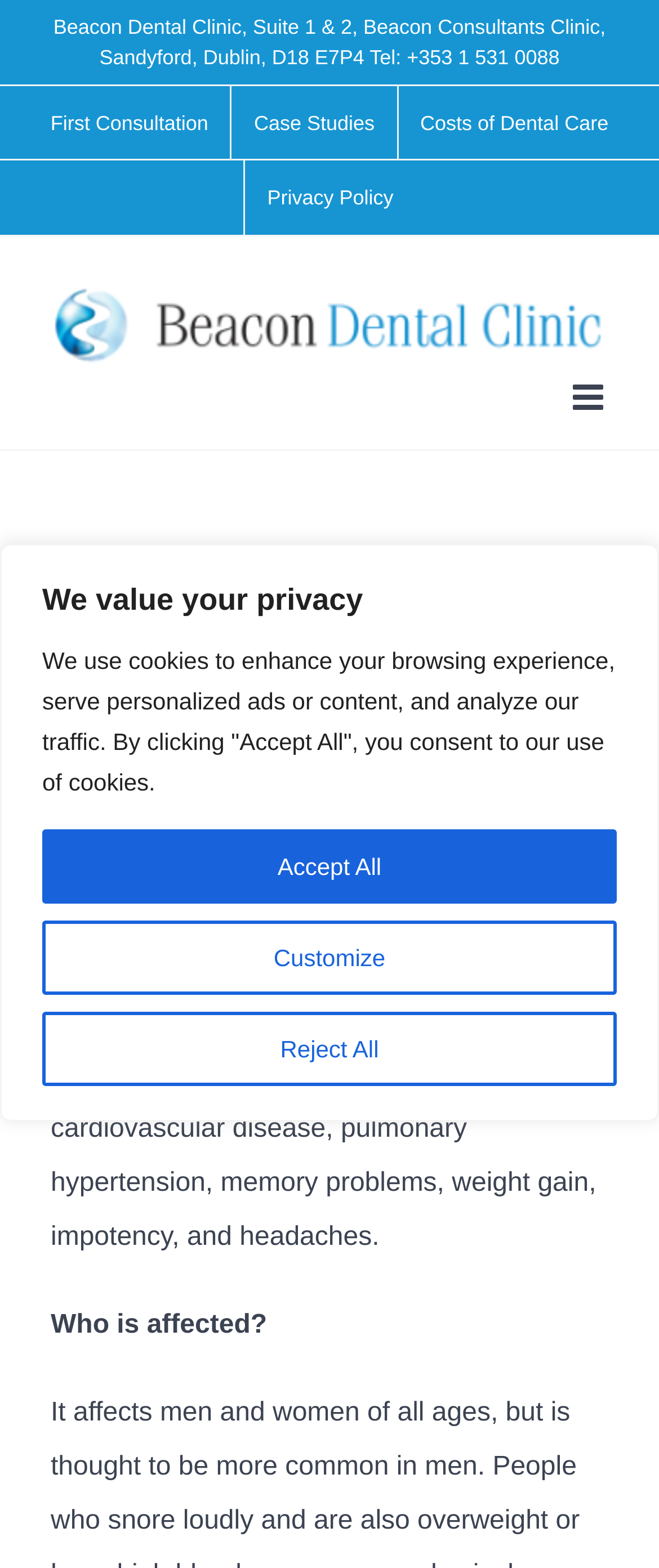Determine the title of the webpage and give its text content.

Understanding Obstructive Sleep Apnoea